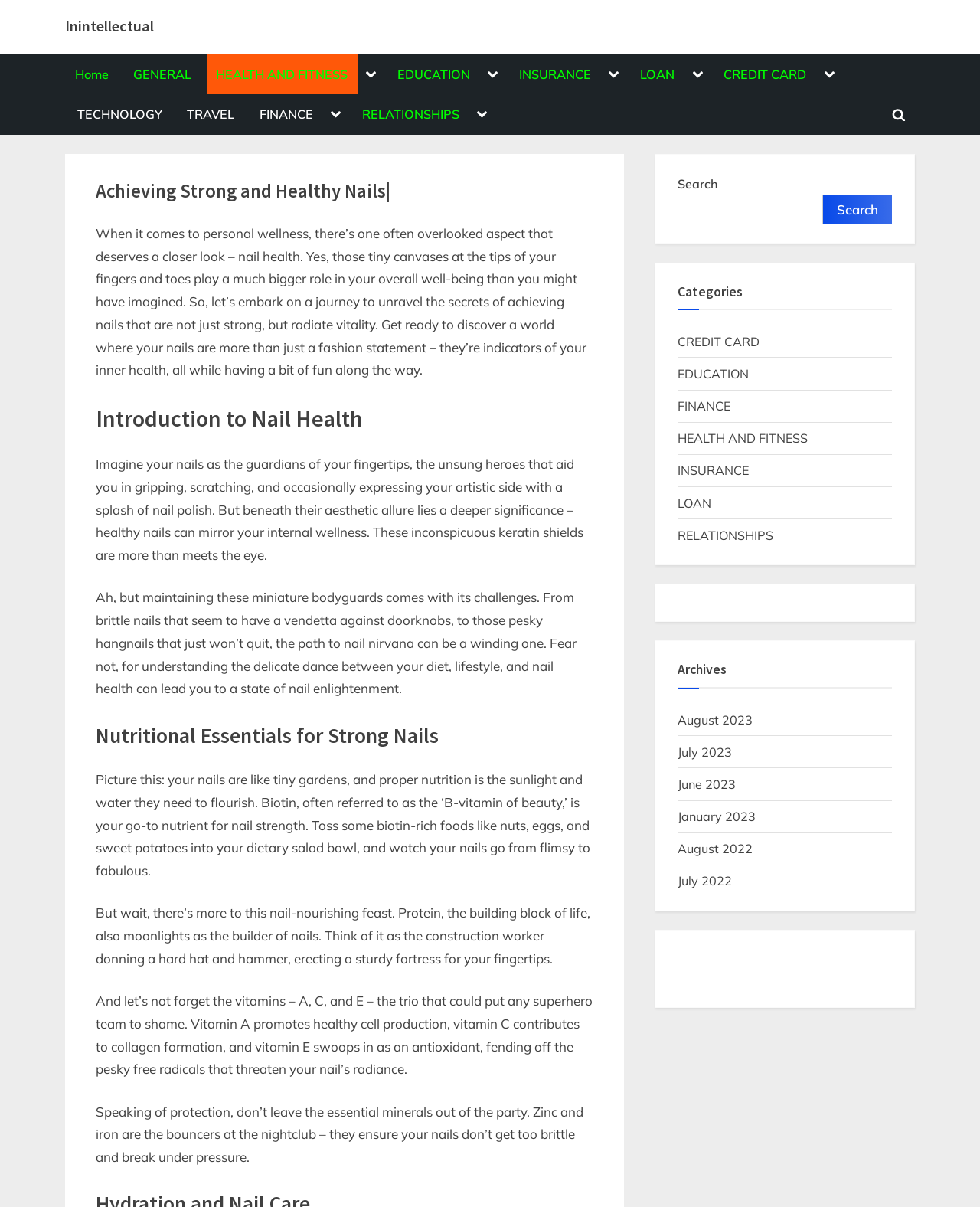Using the provided element description, identify the bounding box coordinates as (top-left x, top-left y, bottom-right x, bottom-right y). Ensure all values are between 0 and 1. Description: CREDIT CARD

[0.691, 0.276, 0.775, 0.289]